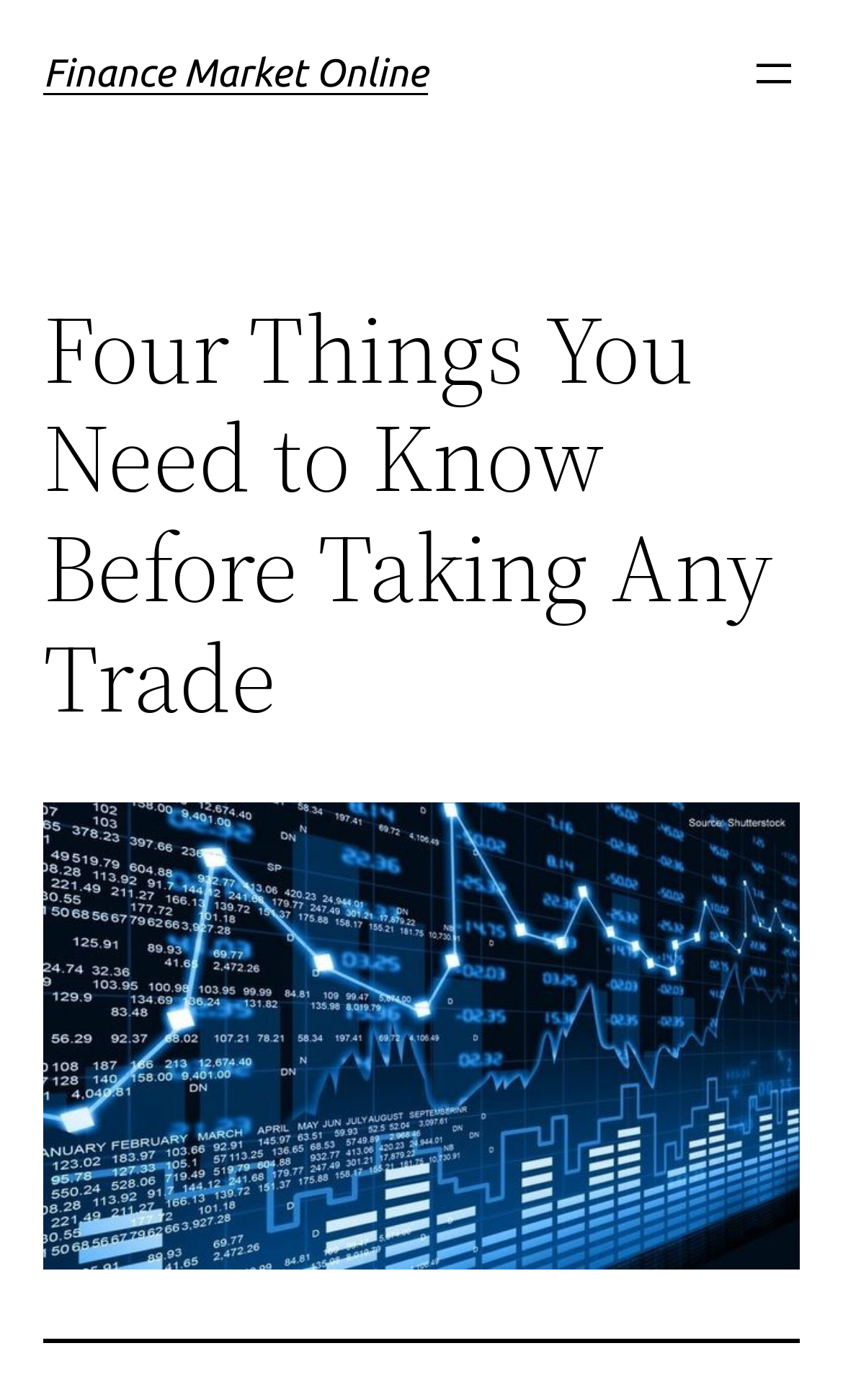Please determine and provide the text content of the webpage's heading.

Finance Market Online